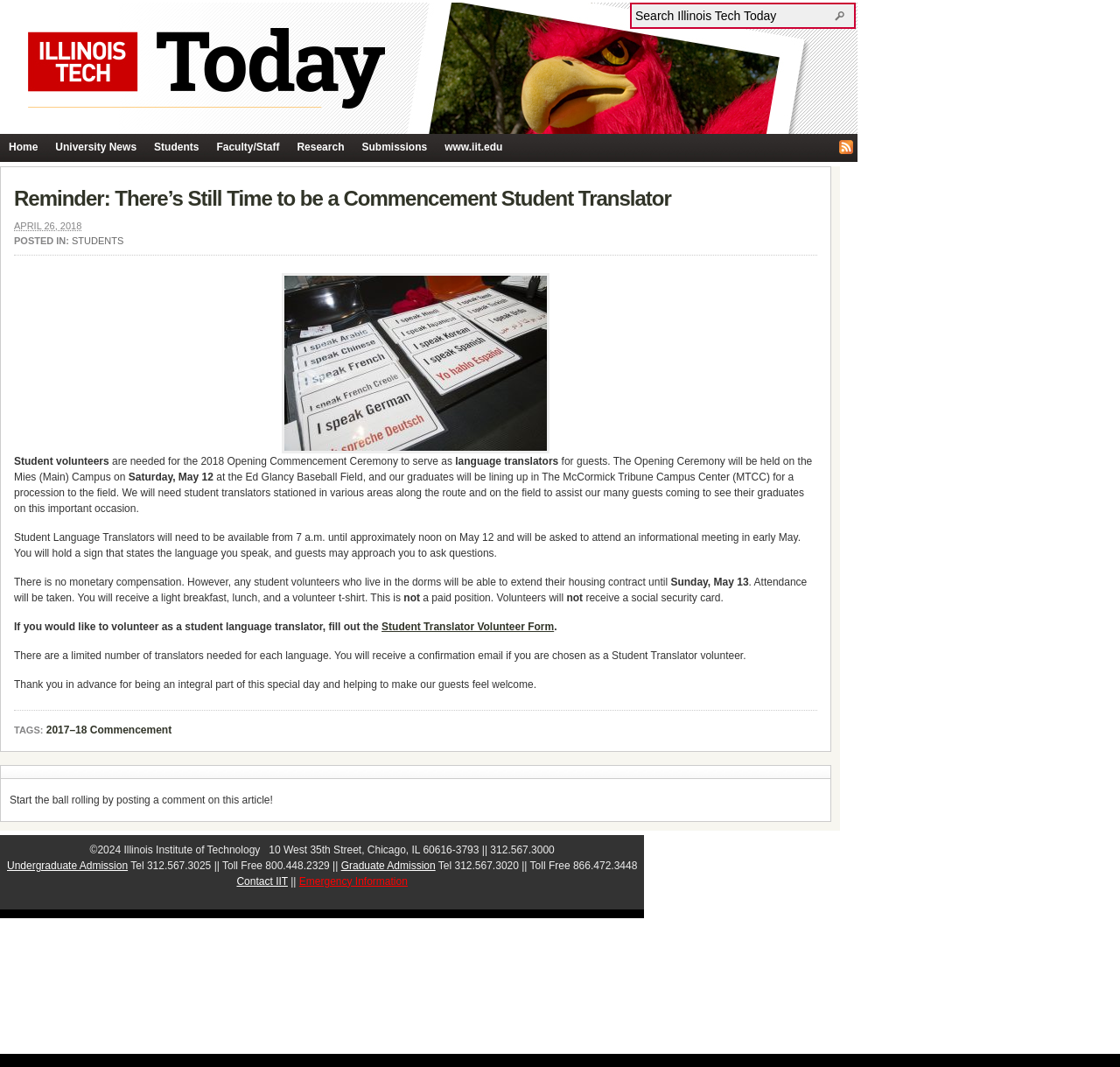Determine the bounding box coordinates of the clickable element to achieve the following action: 'Click on the link to view 2017–18 Commencement'. Provide the coordinates as four float values between 0 and 1, formatted as [left, top, right, bottom].

[0.041, 0.679, 0.153, 0.691]